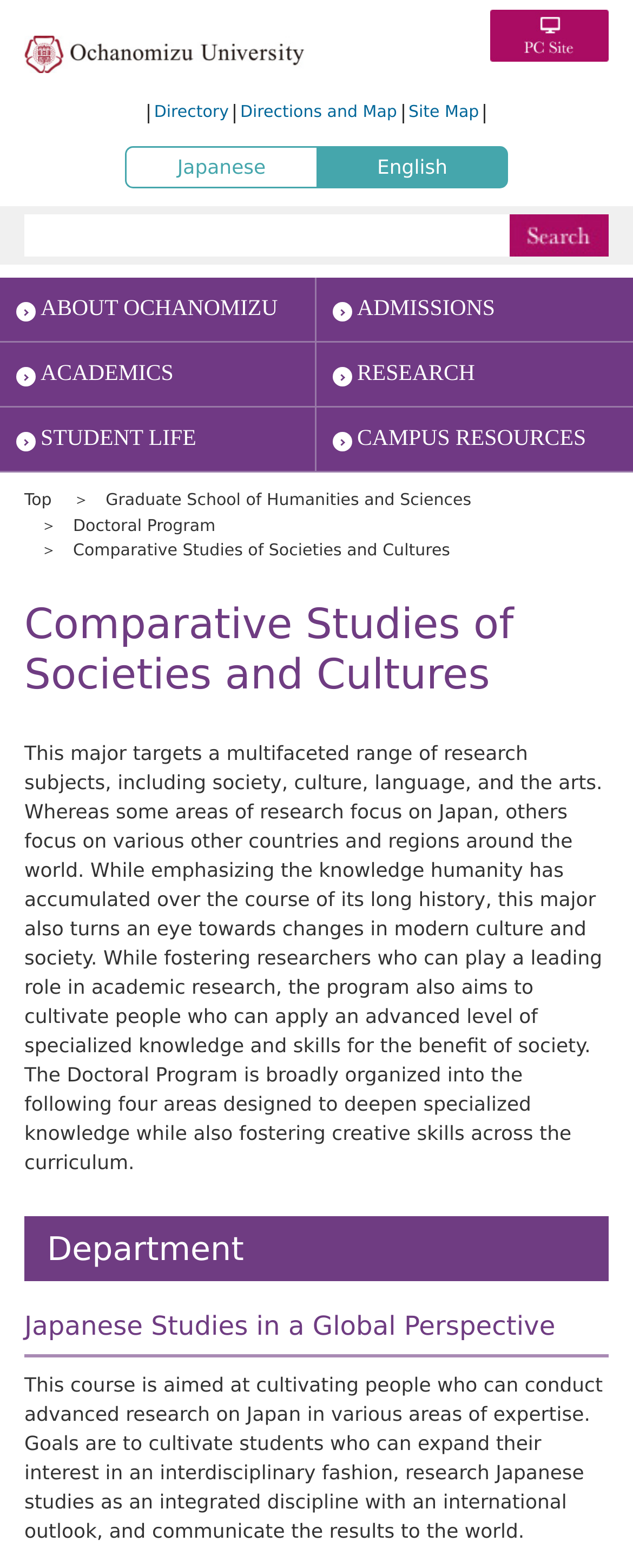Please identify the bounding box coordinates of the element's region that I should click in order to complete the following instruction: "Click Ochanomizu University link". The bounding box coordinates consist of four float numbers between 0 and 1, i.e., [left, top, right, bottom].

[0.038, 0.035, 0.482, 0.05]